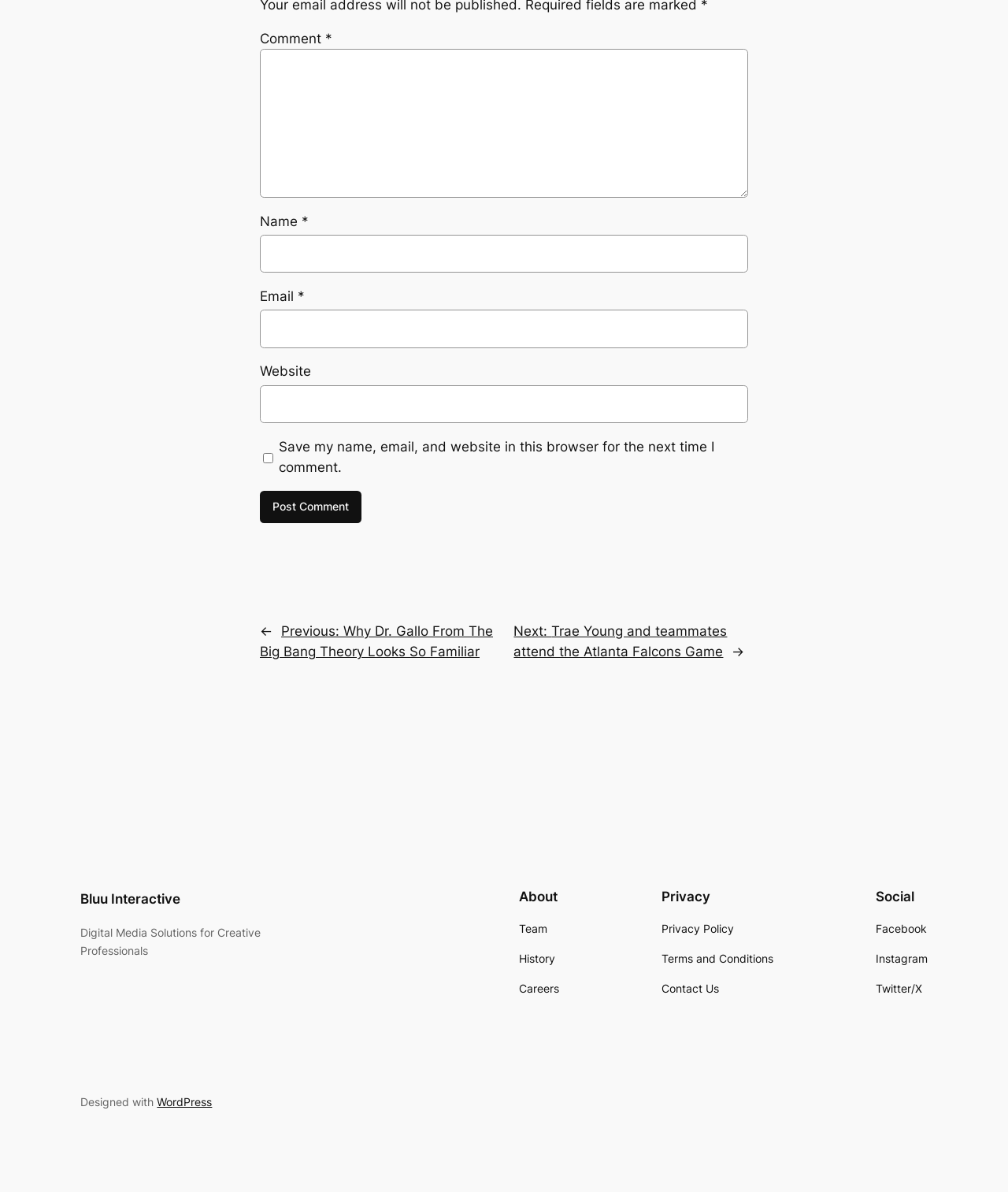What is the website built with?
Based on the image, provide a one-word or brief-phrase response.

WordPress